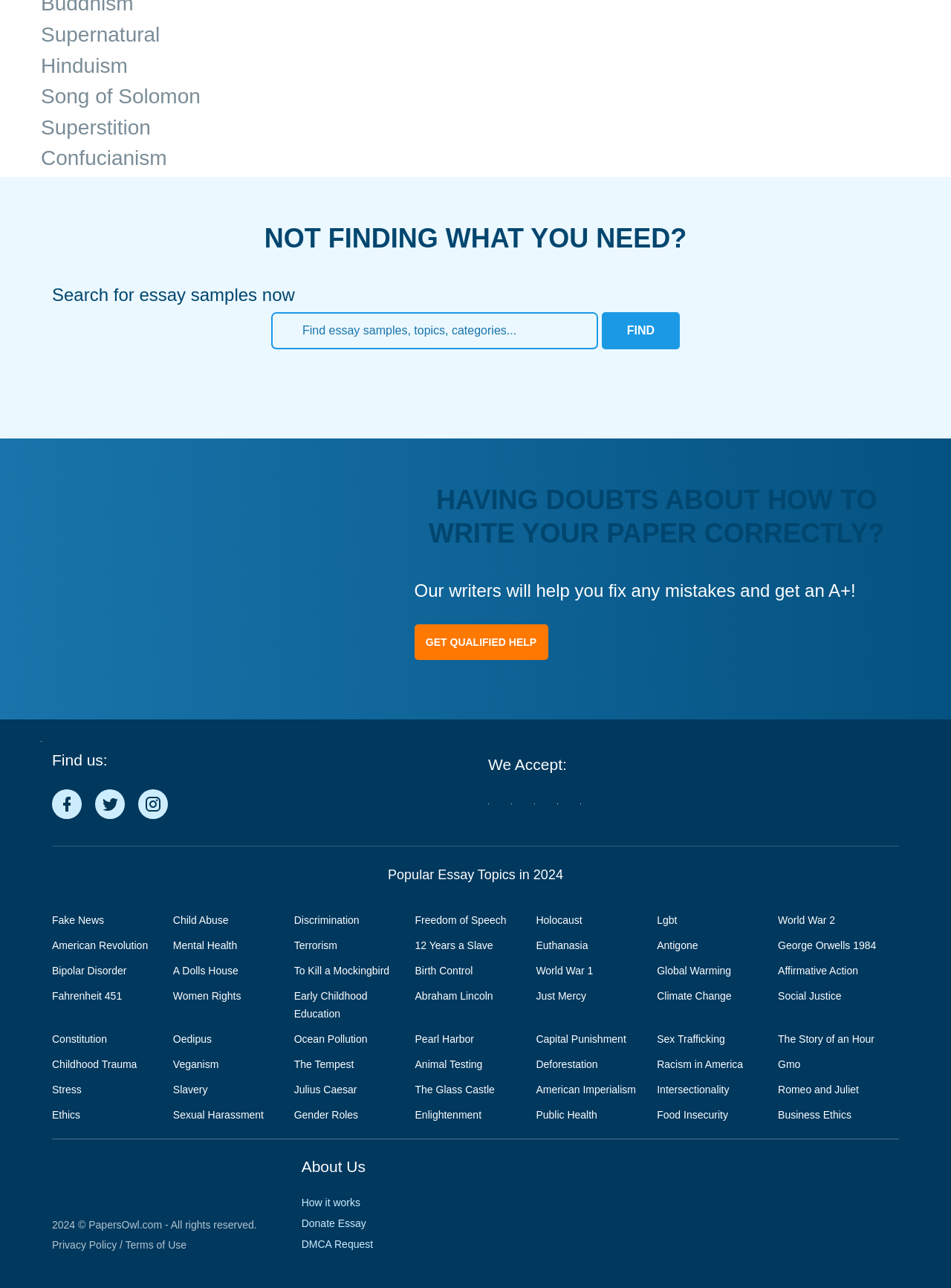What is the topic of the essay samples listed at the bottom of the webpage?
Using the image, provide a concise answer in one word or a short phrase.

Various topics